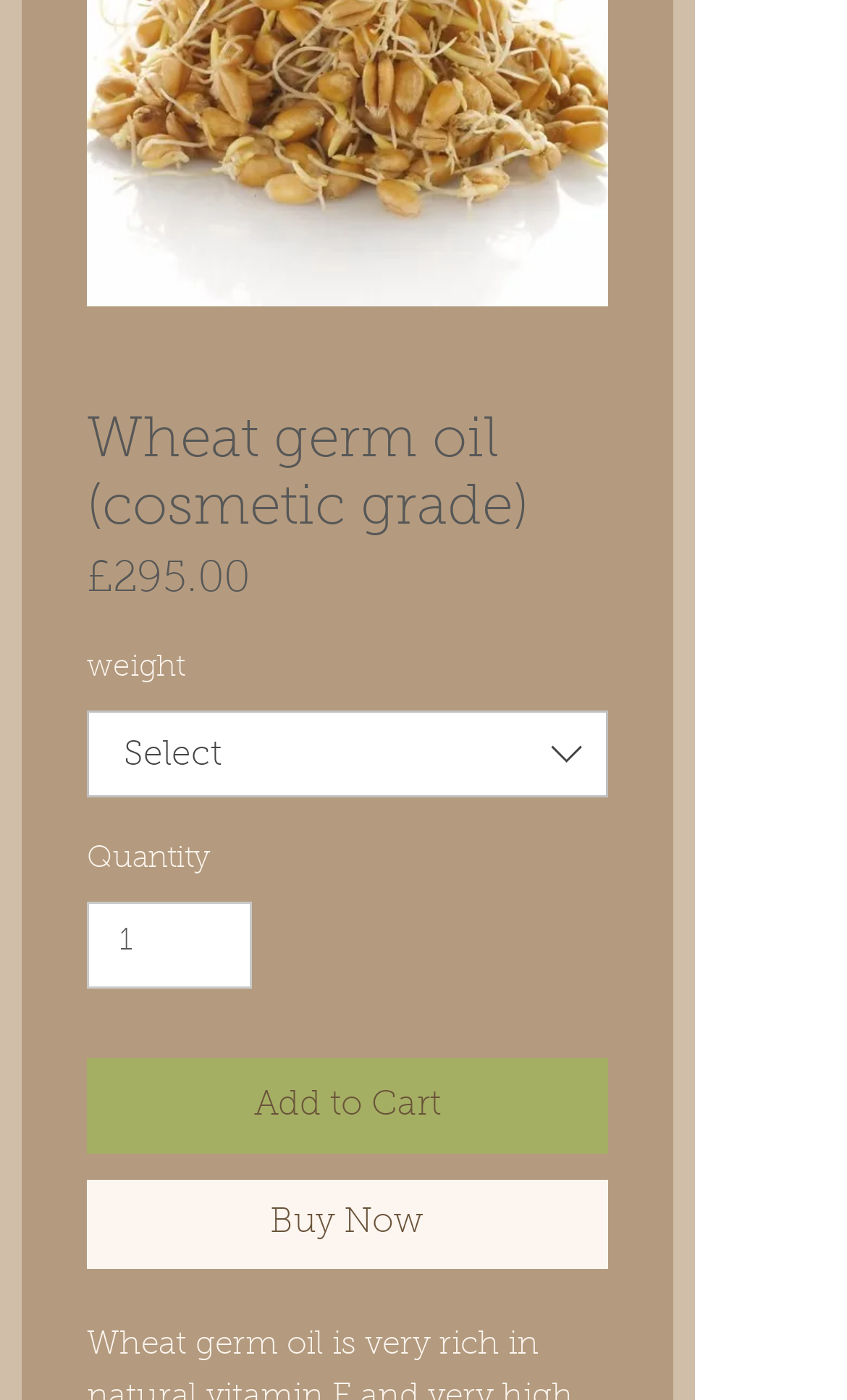From the screenshot, find the bounding box of the UI element matching this description: "input value="1" aria-label="Quantity" value="1"". Supply the bounding box coordinates in the form [left, top, right, bottom], each a float between 0 and 1.

[0.103, 0.643, 0.298, 0.706]